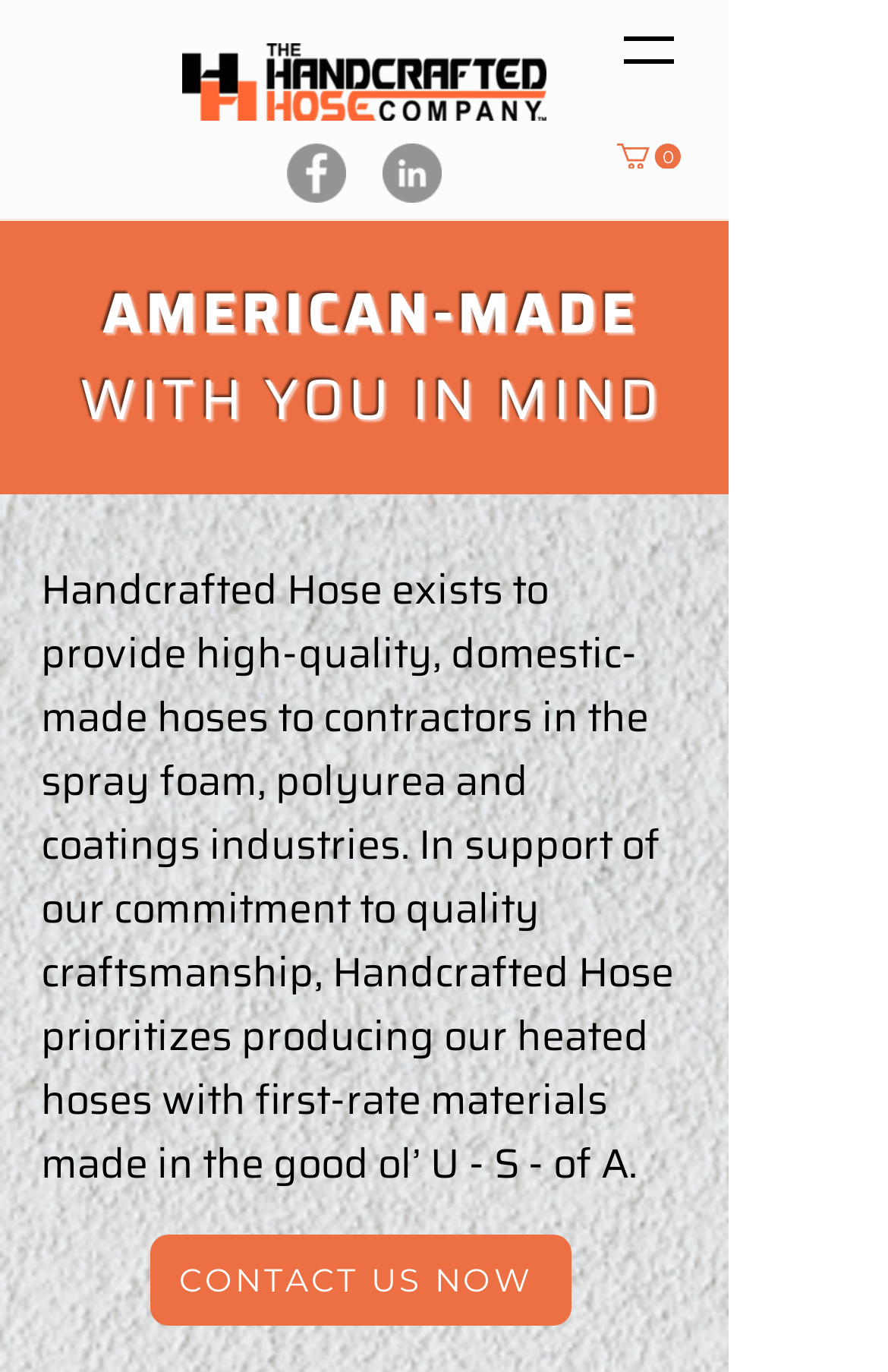Your task is to extract the text of the main heading from the webpage.

AMERICAN-MADE WITH YOU IN MIND